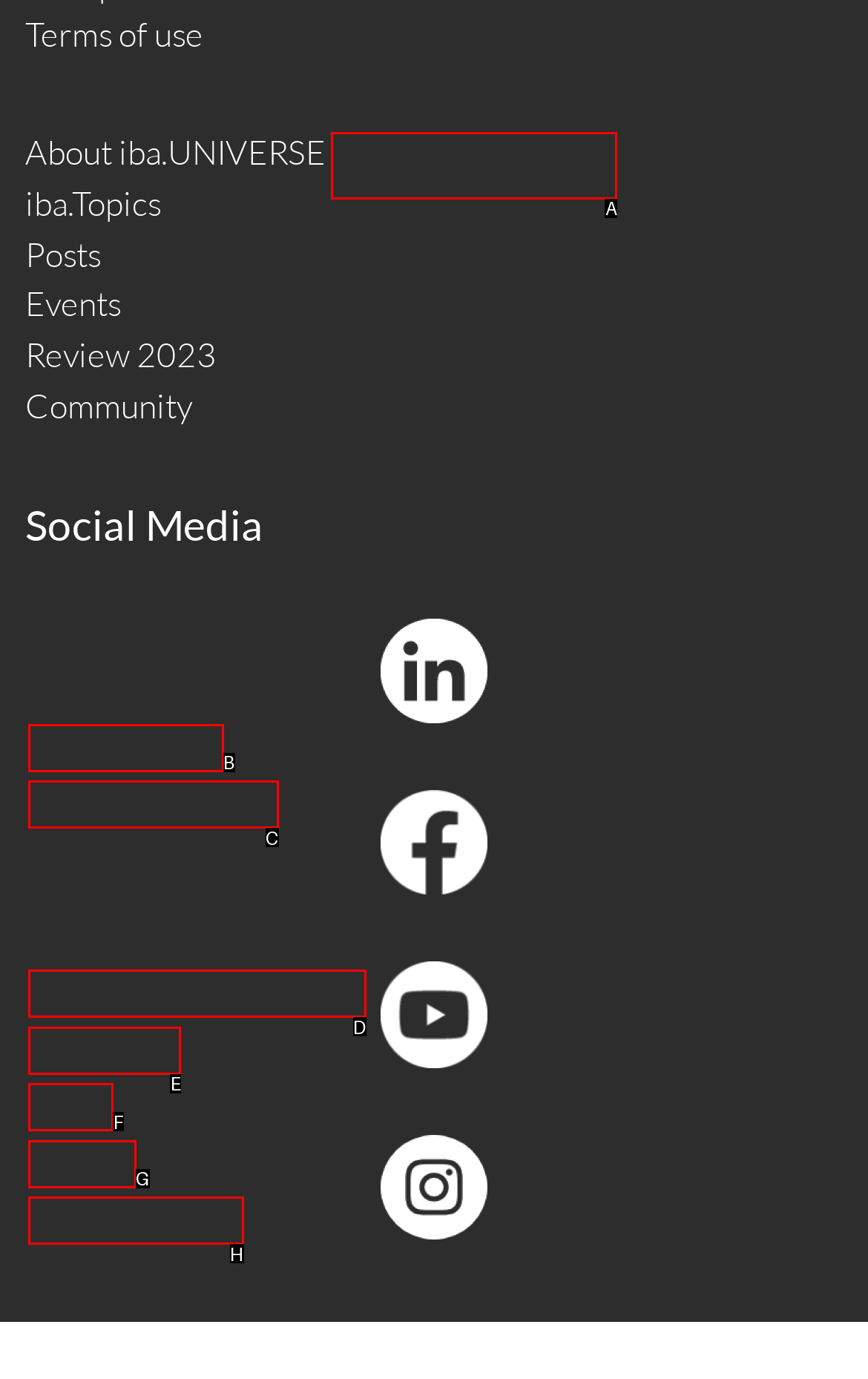Determine which option matches the element description: Events
Reply with the letter of the appropriate option from the options provided.

G